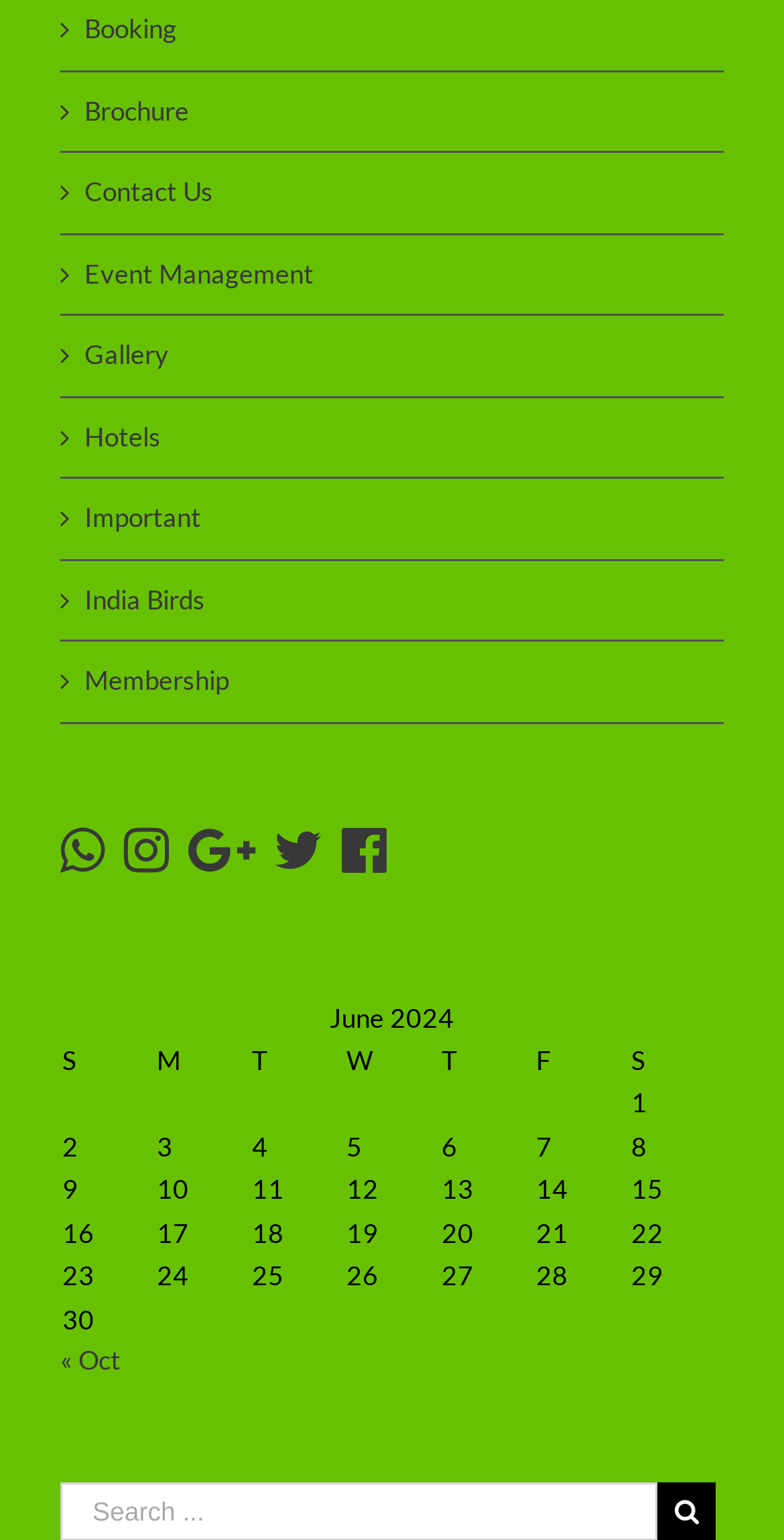Determine the bounding box coordinates of the clickable area required to perform the following instruction: "Go to previous month". The coordinates should be represented as four float numbers between 0 and 1: [left, top, right, bottom].

[0.077, 0.873, 0.154, 0.894]